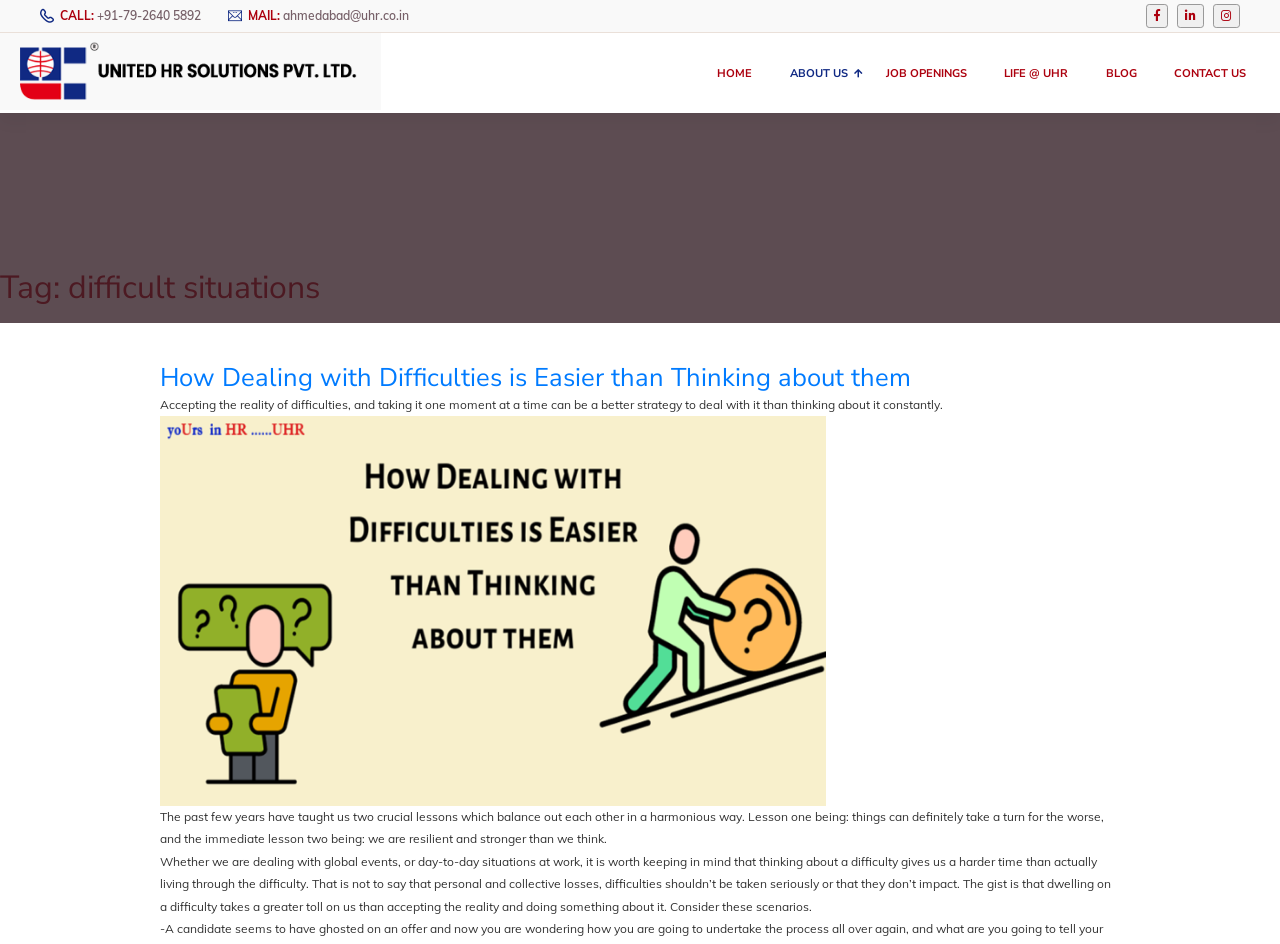Provide a short, one-word or phrase answer to the question below:
What is the third menu item?

JOB OPENINGS